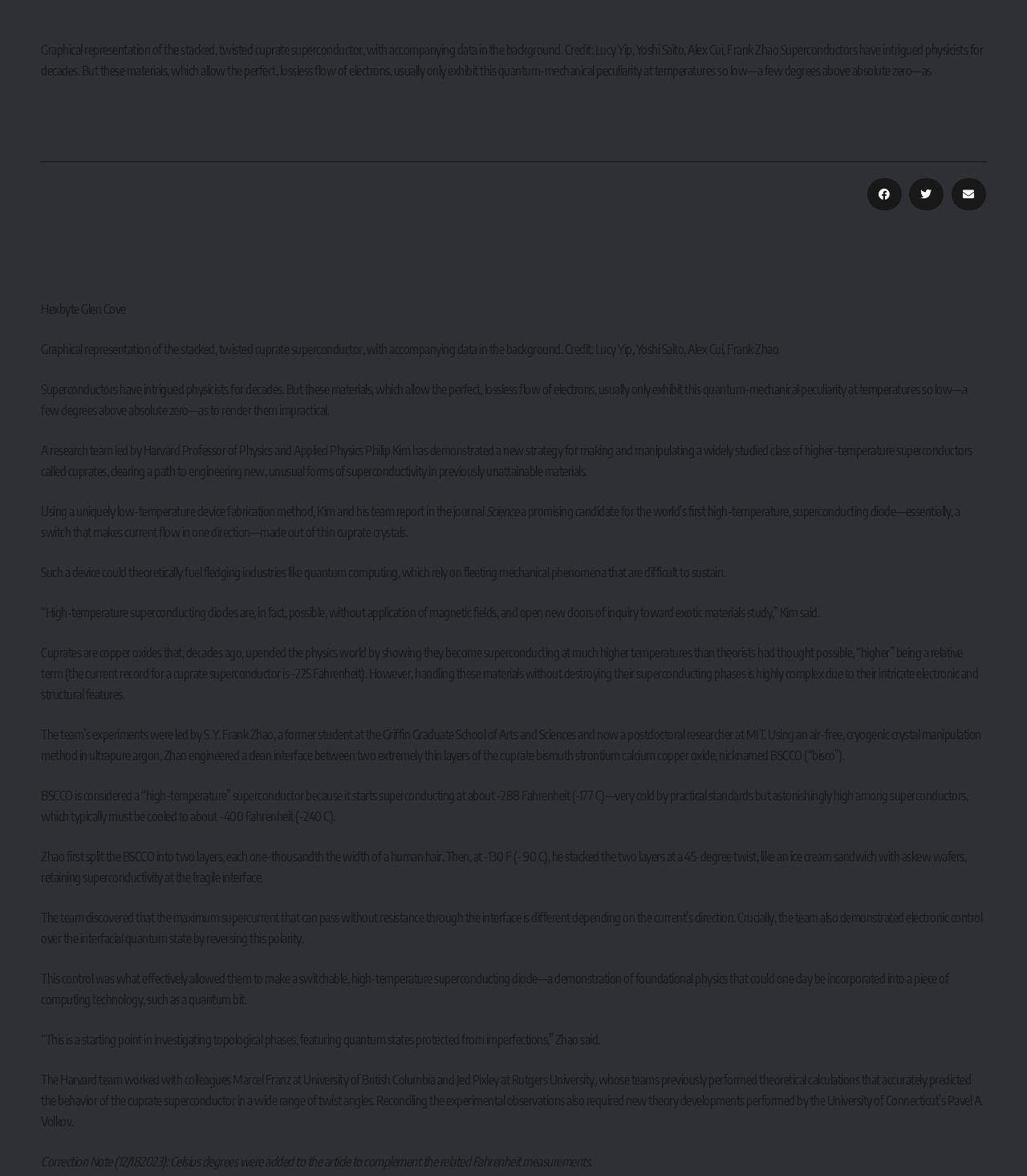Specify the bounding box coordinates of the element's area that should be clicked to execute the given instruction: "Like the post". The coordinates should be four float numbers between 0 and 1, i.e., [left, top, right, bottom].

None